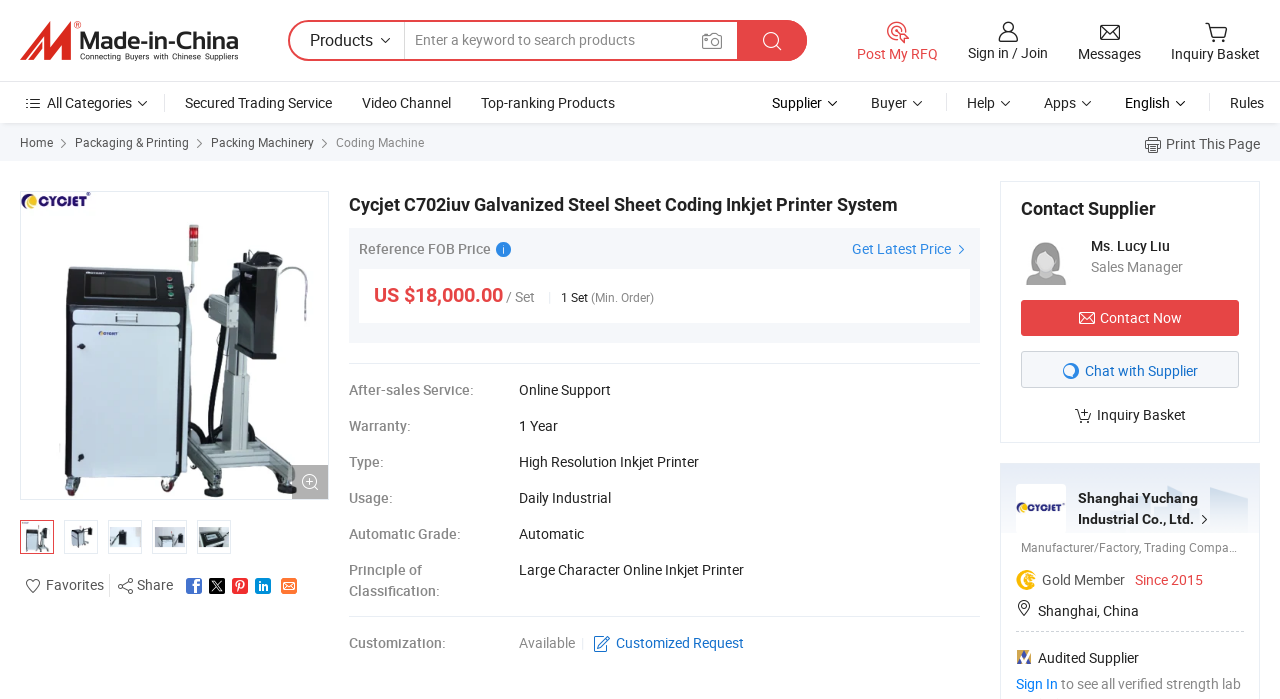Please identify the bounding box coordinates of the element's region that I should click in order to complete the following instruction: "Post my RFQ". The bounding box coordinates consist of four float numbers between 0 and 1, i.e., [left, top, right, bottom].

[0.67, 0.03, 0.733, 0.091]